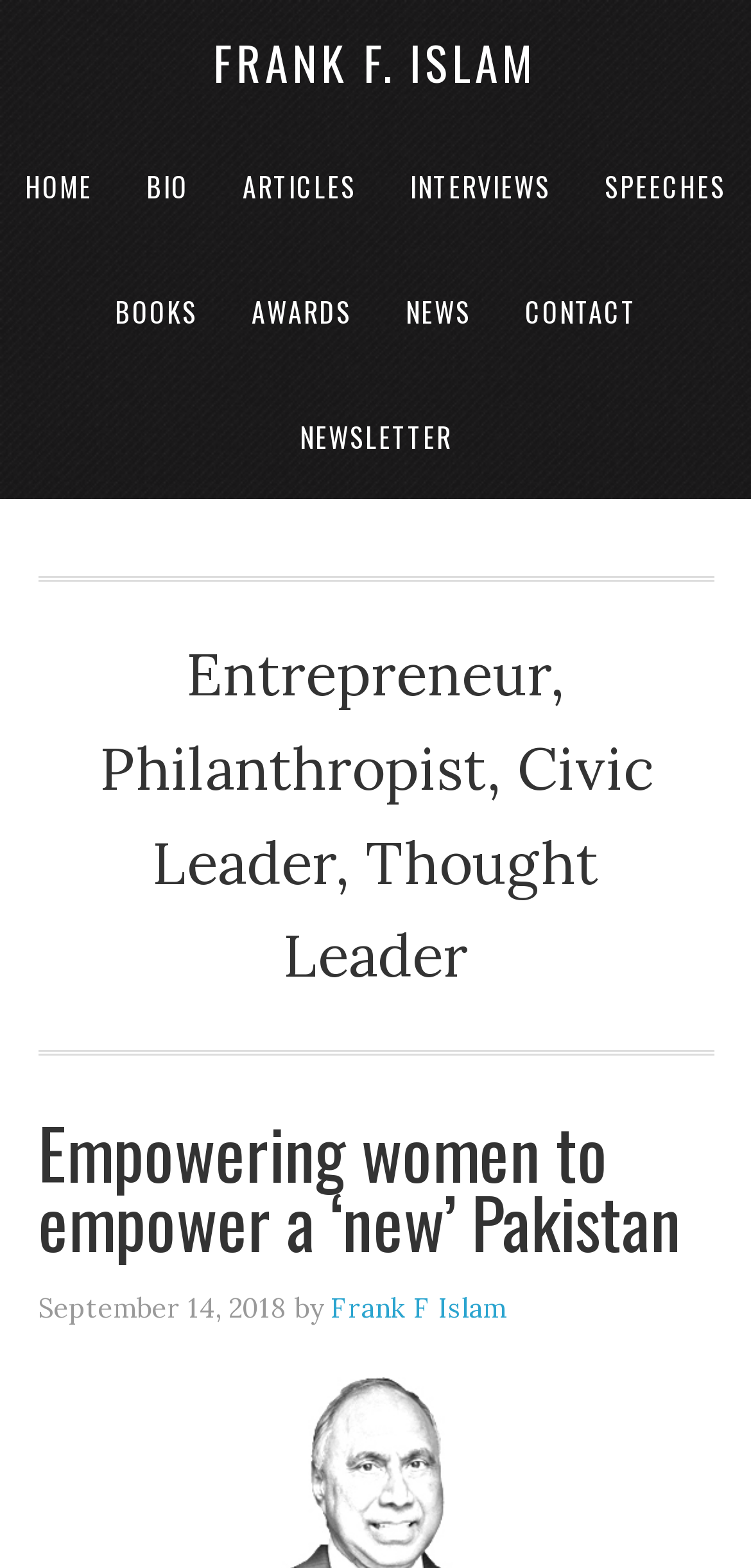Analyze the image and answer the question with as much detail as possible: 
What is the category of the webpage?

I inferred this by looking at the structure of the webpage, which includes a main heading, a time element, and a link to the author. This suggests that the webpage is an article or a blog post.